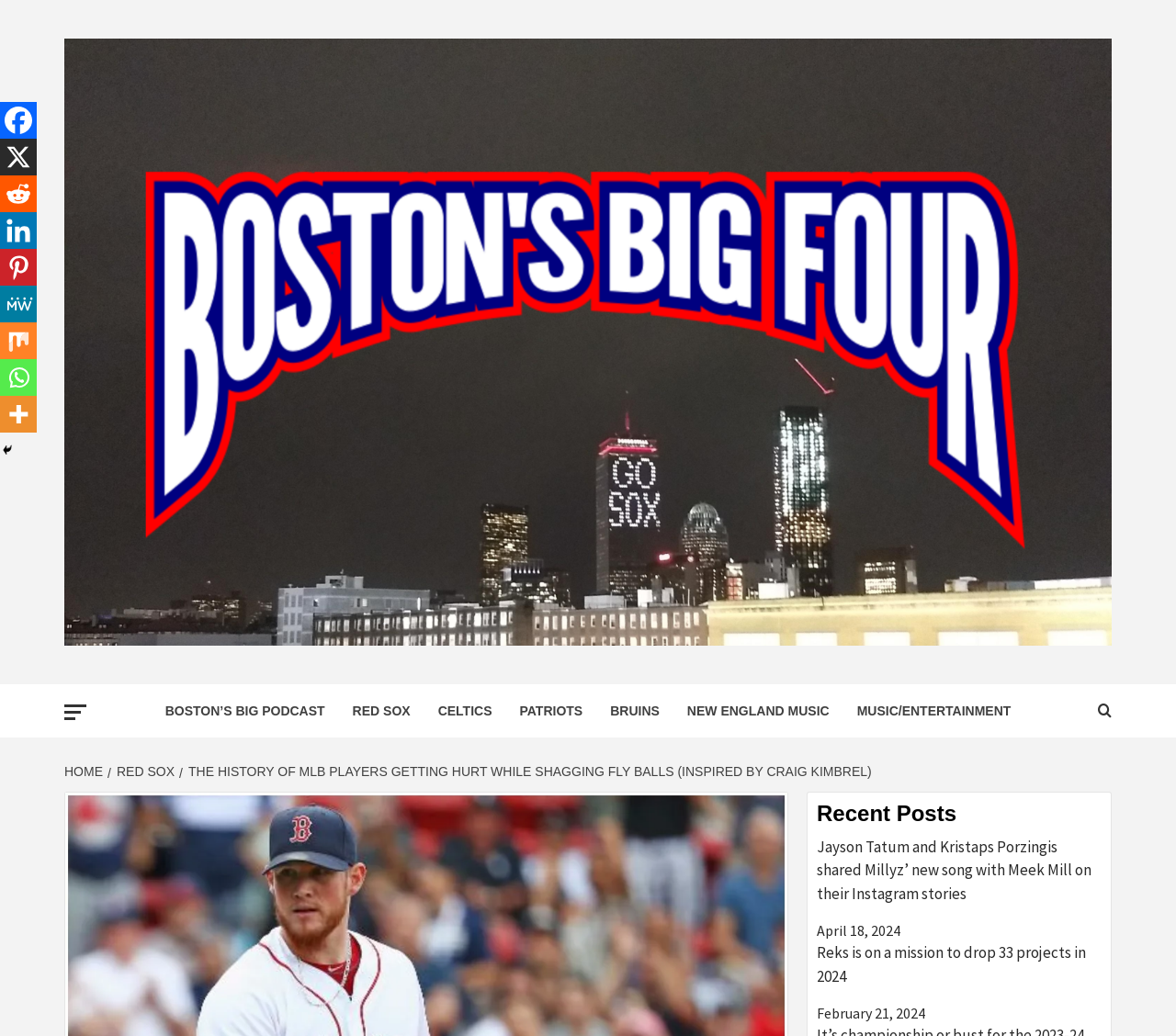Identify the bounding box for the element characterized by the following description: "Red Sox".

[0.288, 0.661, 0.361, 0.712]